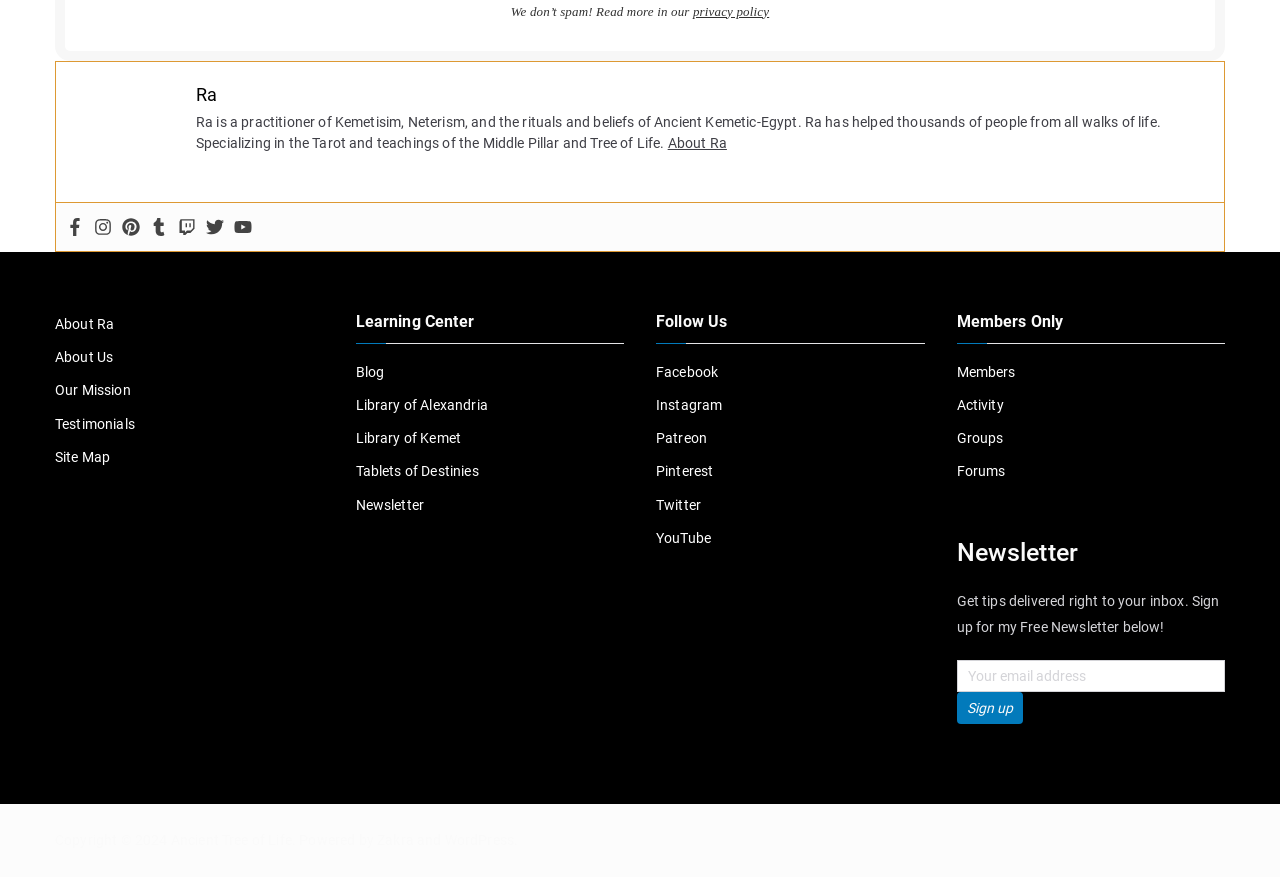What is the name of the website?
Look at the image and respond with a one-word or short phrase answer.

Ancient Tree of Life